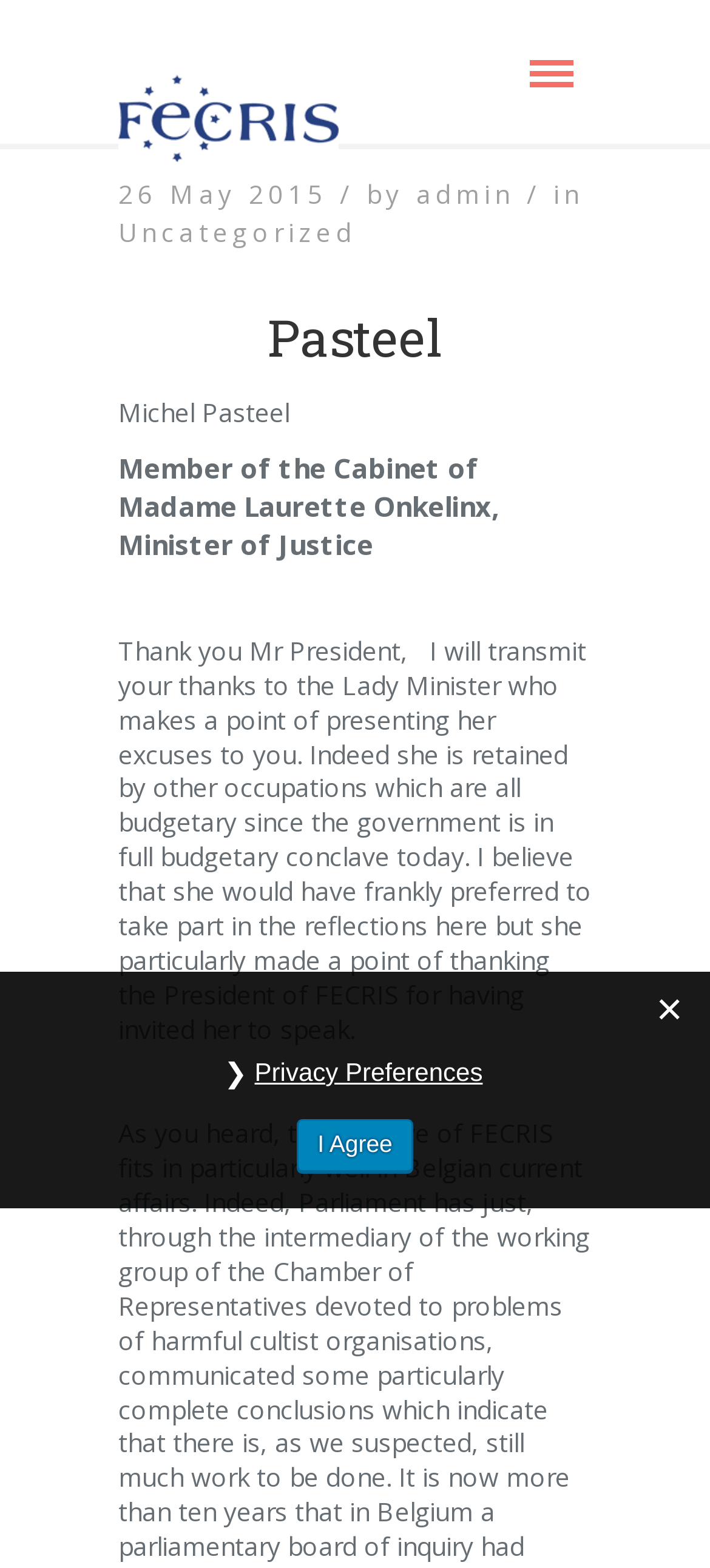Is there an image on the webpage?
Give a detailed response to the question by analyzing the screenshot.

I found the answer by looking at the image element with the description 'logo' which is located at [0.167, 0.048, 0.477, 0.104]. This element indicates that there is an image on the webpage.